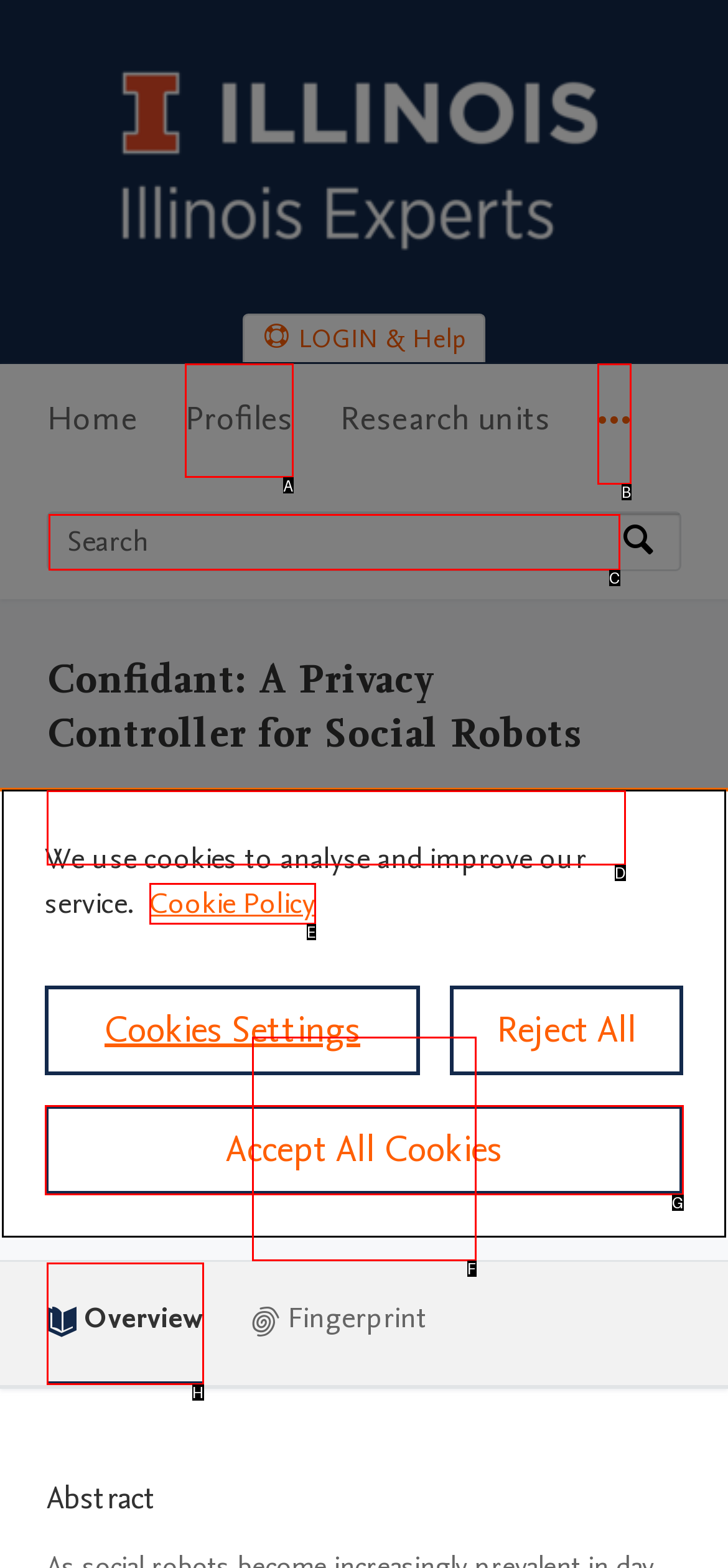Given the description: Cookie Policy, identify the HTML element that corresponds to it. Respond with the letter of the correct option.

E